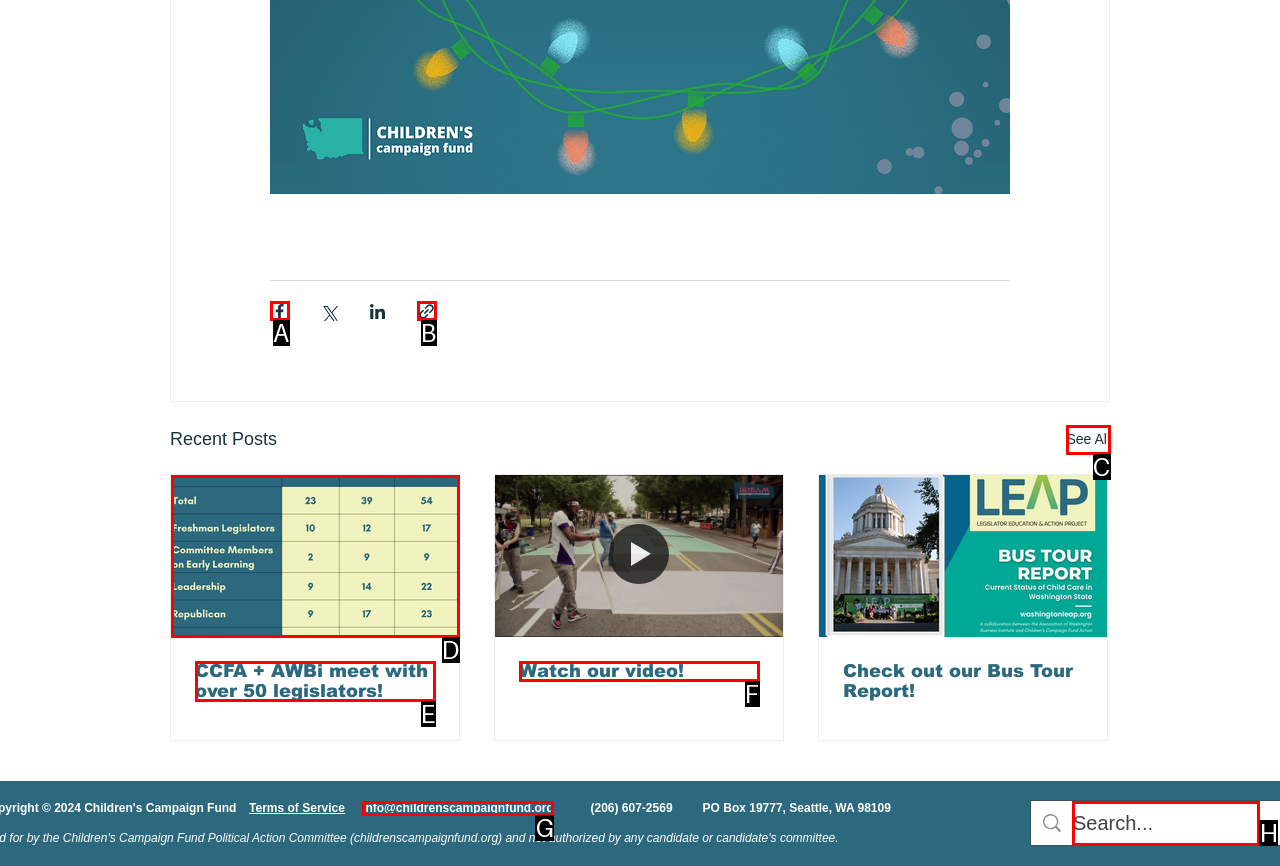Select the UI element that should be clicked to execute the following task: Search for something
Provide the letter of the correct choice from the given options.

H